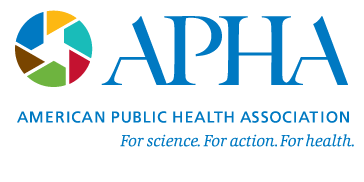Offer an in-depth description of the image.

The image features the logo of the American Public Health Association (APHA), prominently displayed with the acronym "APHA" in bold blue letters. To the left of the text, a colorful circular emblem is depicted, segmented into different hues, symbolizing diversity and multidimensional approaches in public health. Beneath the acronym, the full name "American Public Health Association" is presented in a slightly smaller font, accompanied by the slogan "For science. For action. For health." This logo represents the APHA's commitment to advancing public health initiatives and underscores its mission of promoting health and well-being through scientific research and community engagement.